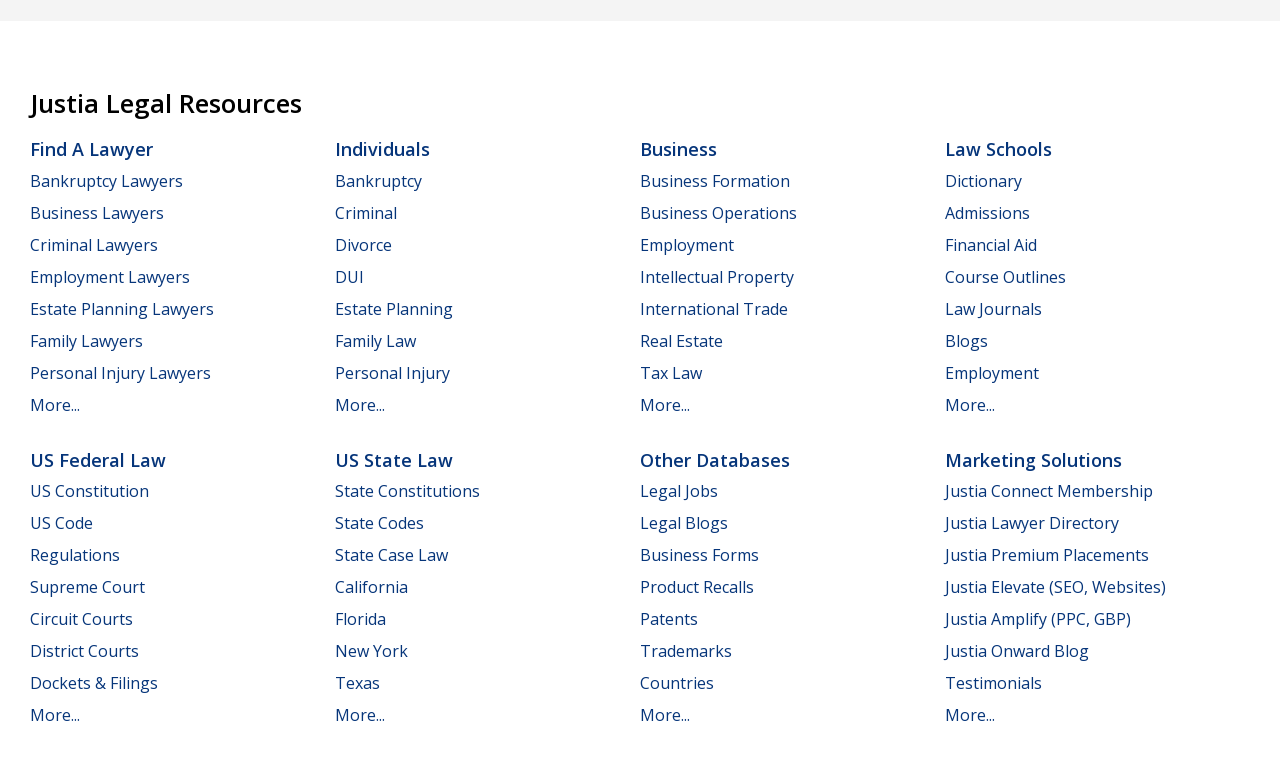Pinpoint the bounding box coordinates of the element to be clicked to execute the instruction: "Explore business lawyers".

[0.023, 0.266, 0.128, 0.295]